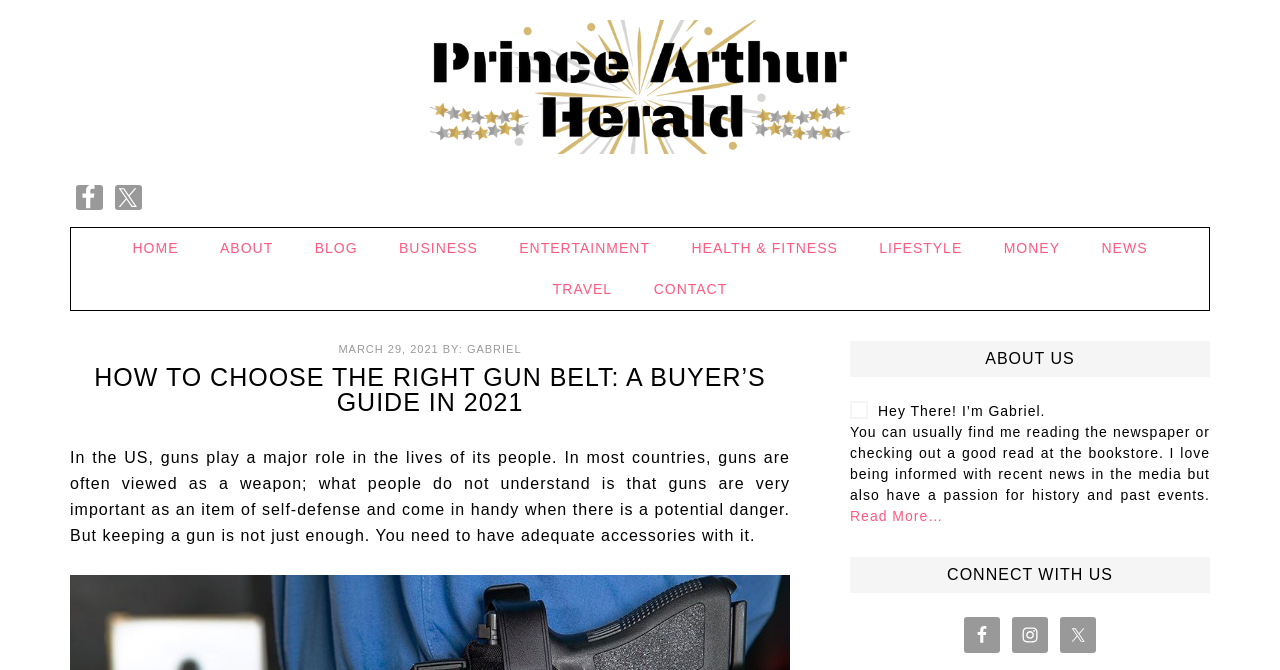Provide the bounding box coordinates for the UI element that is described as: "Prince Arthur Herald".

[0.332, 0.03, 0.668, 0.231]